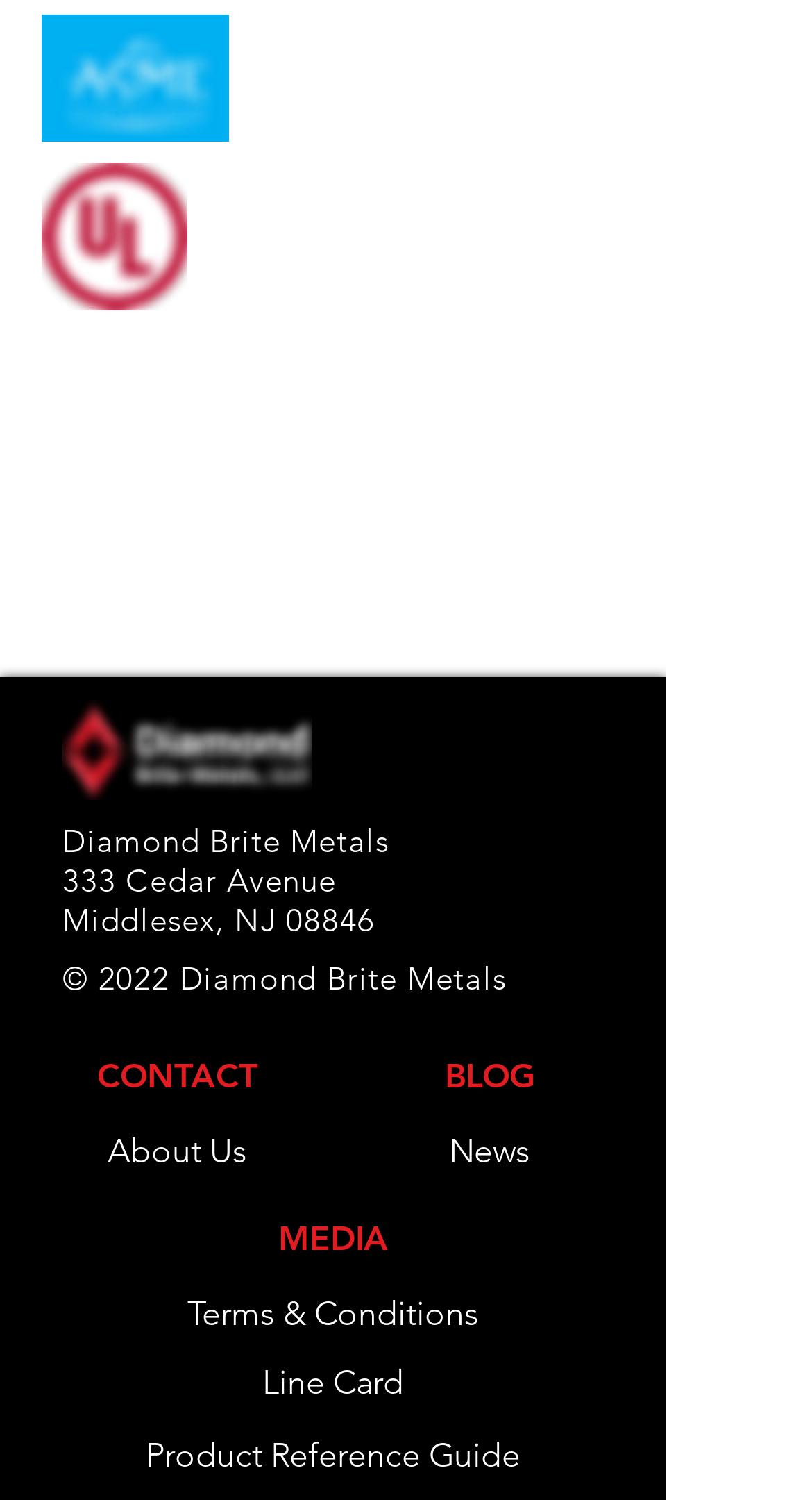Identify the bounding box coordinates of the area you need to click to perform the following instruction: "Click the 'Please sign up or log in to like this post' button".

None